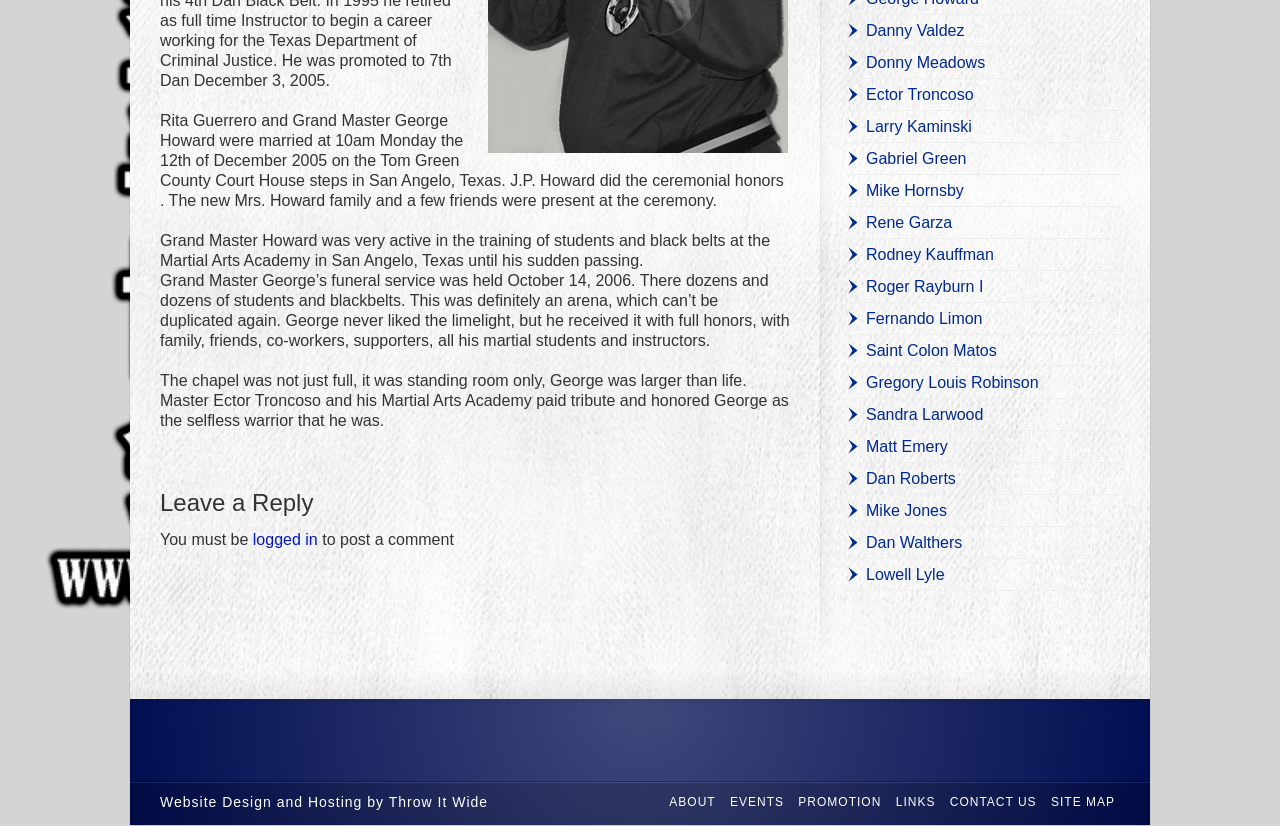Provide the bounding box coordinates for the UI element that is described by this text: "Mike Hornsby". The coordinates should be in the form of four float numbers between 0 and 1: [left, top, right, bottom].

[0.66, 0.221, 0.753, 0.241]